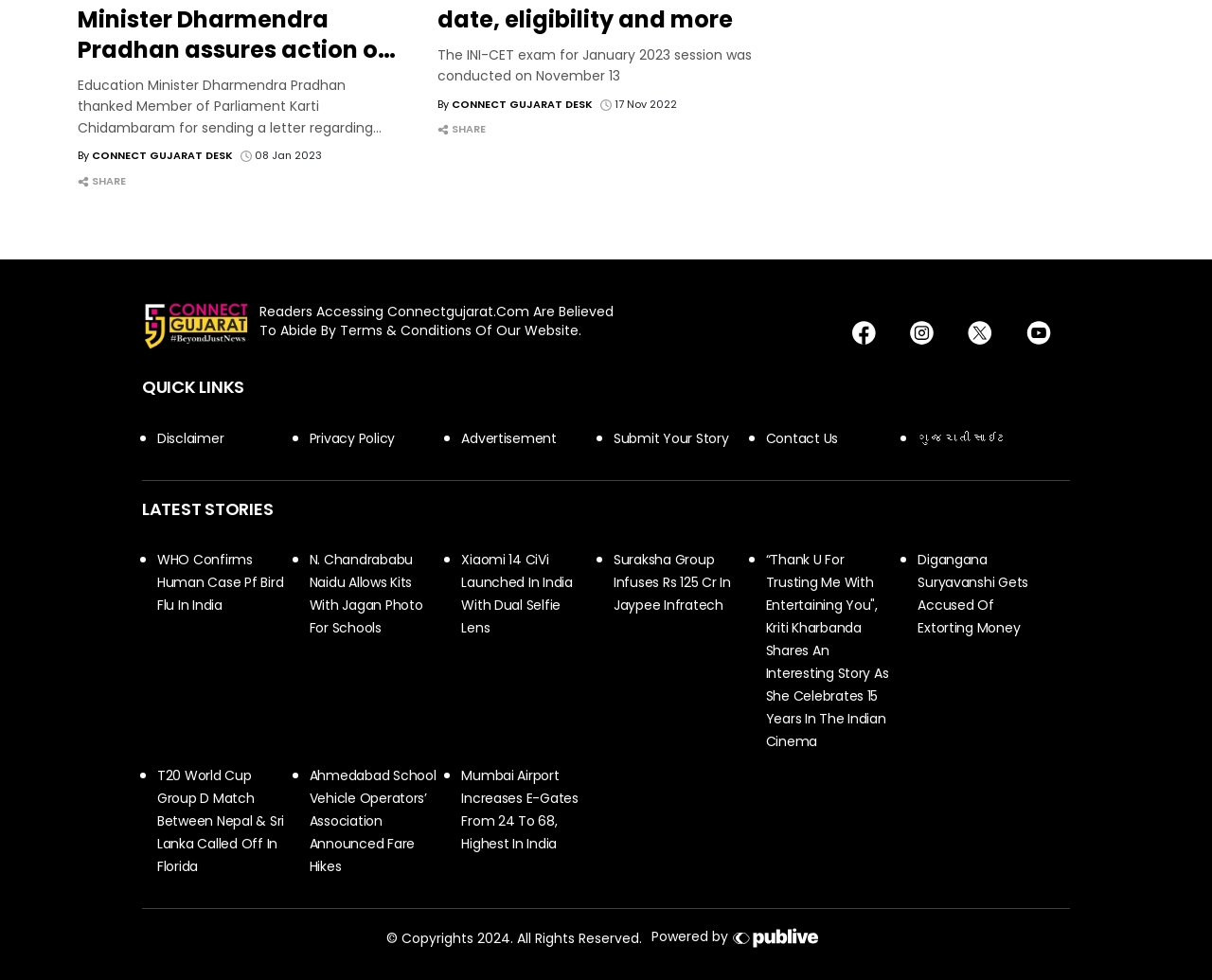Using the element description: "By Connect Gujarat Desk", determine the bounding box coordinates. The coordinates should be in the format [left, top, right, bottom], with values between 0 and 1.

[0.064, 0.151, 0.196, 0.166]